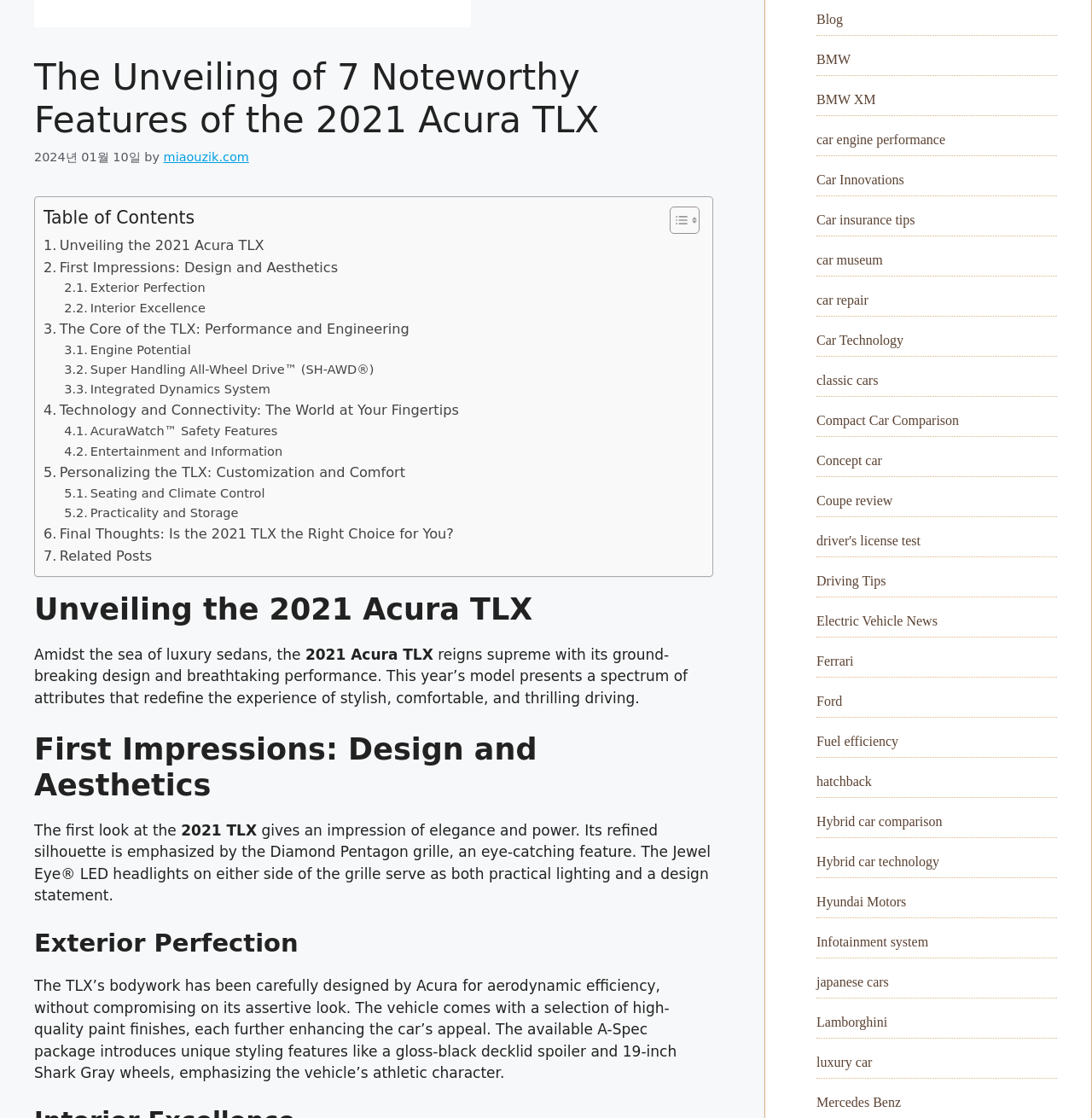Bounding box coordinates are to be given in the format (top-left x, top-left y, bottom-right x, bottom-right y). All values must be floating point numbers between 0 and 1. Provide the bounding box coordinate for the UI element described as: Blog

[0.748, 0.01, 0.772, 0.023]